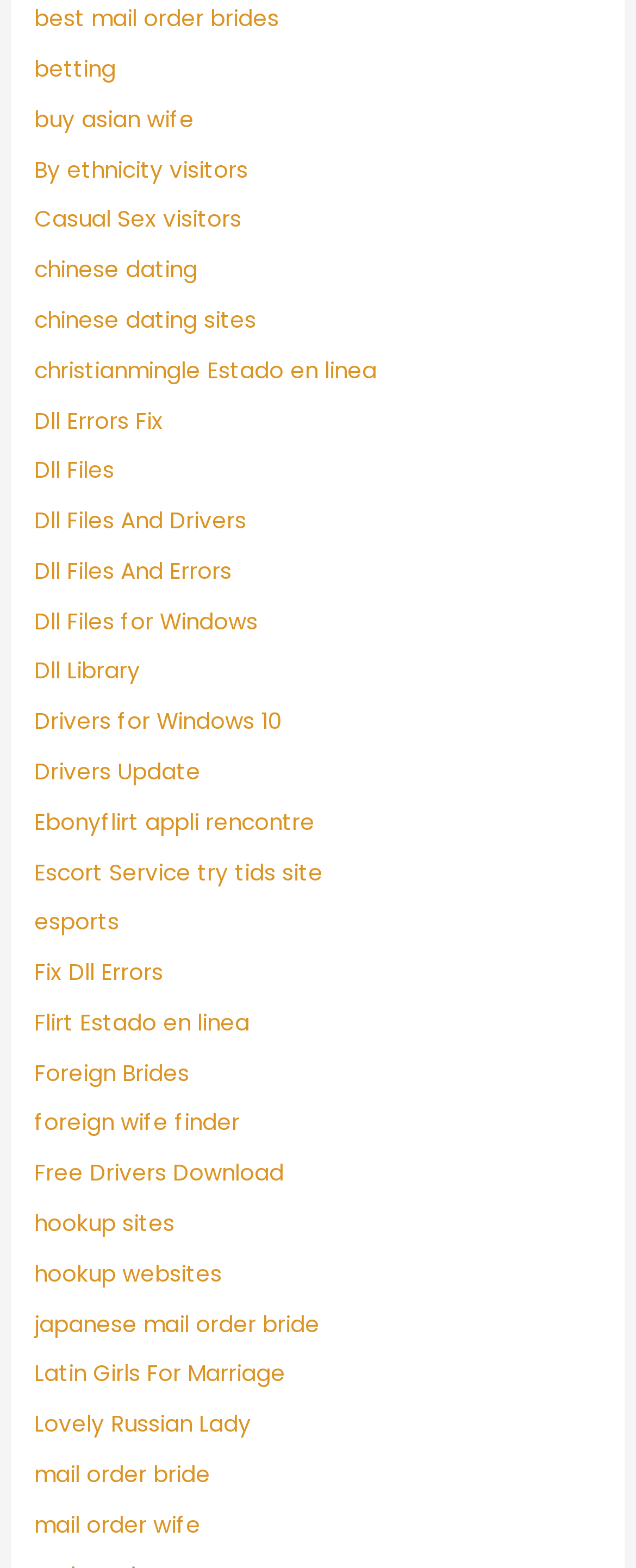What is the purpose of the 'Drivers for Windows 10' link?
Carefully analyze the image and provide a detailed answer to the question.

The link 'Drivers for Windows 10' suggests that it provides a way to update drivers for Windows 10 operating system, which is likely to improve system performance and fix errors.